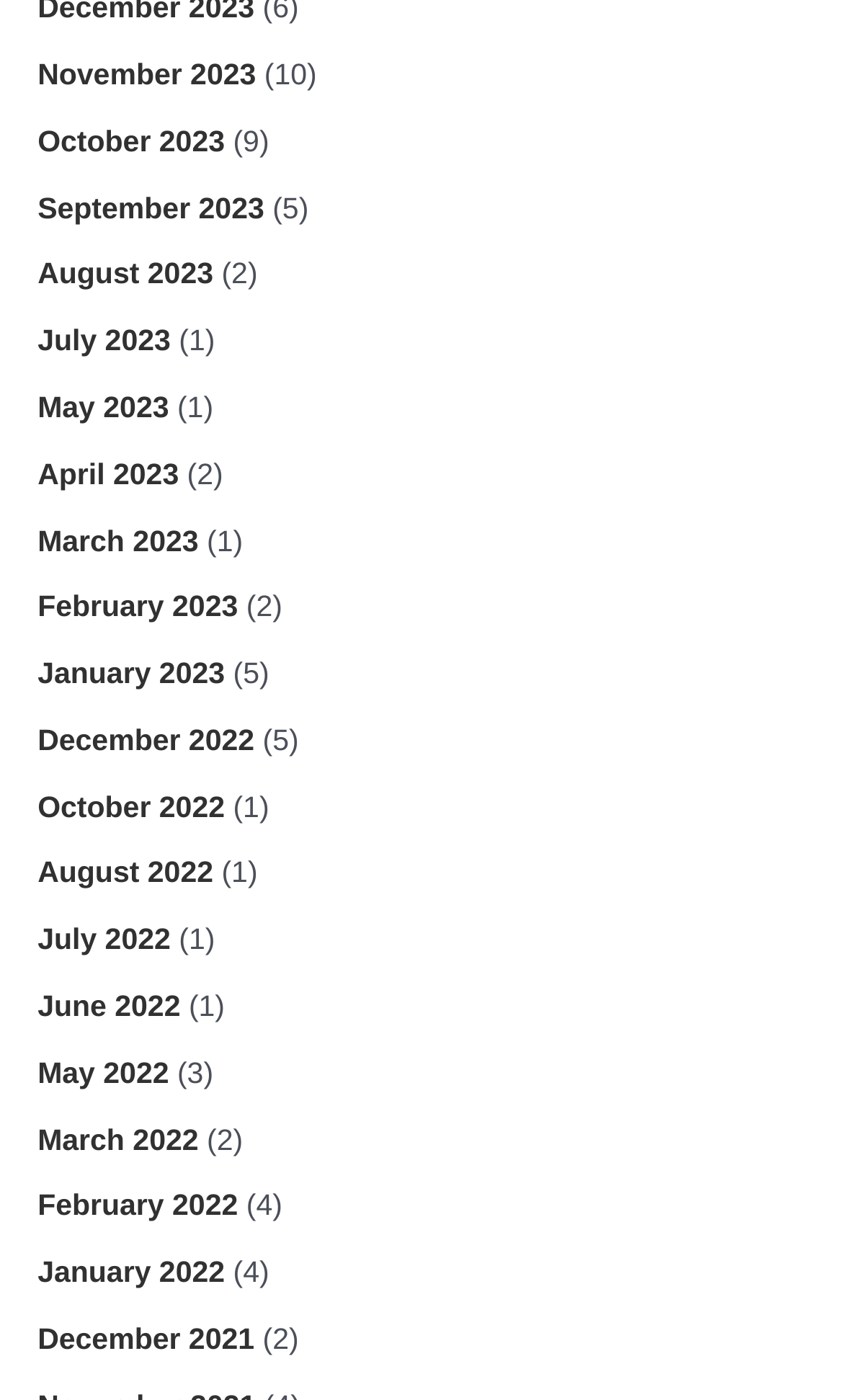Identify the bounding box coordinates of the region that should be clicked to execute the following instruction: "View July 2023".

[0.045, 0.232, 0.202, 0.255]